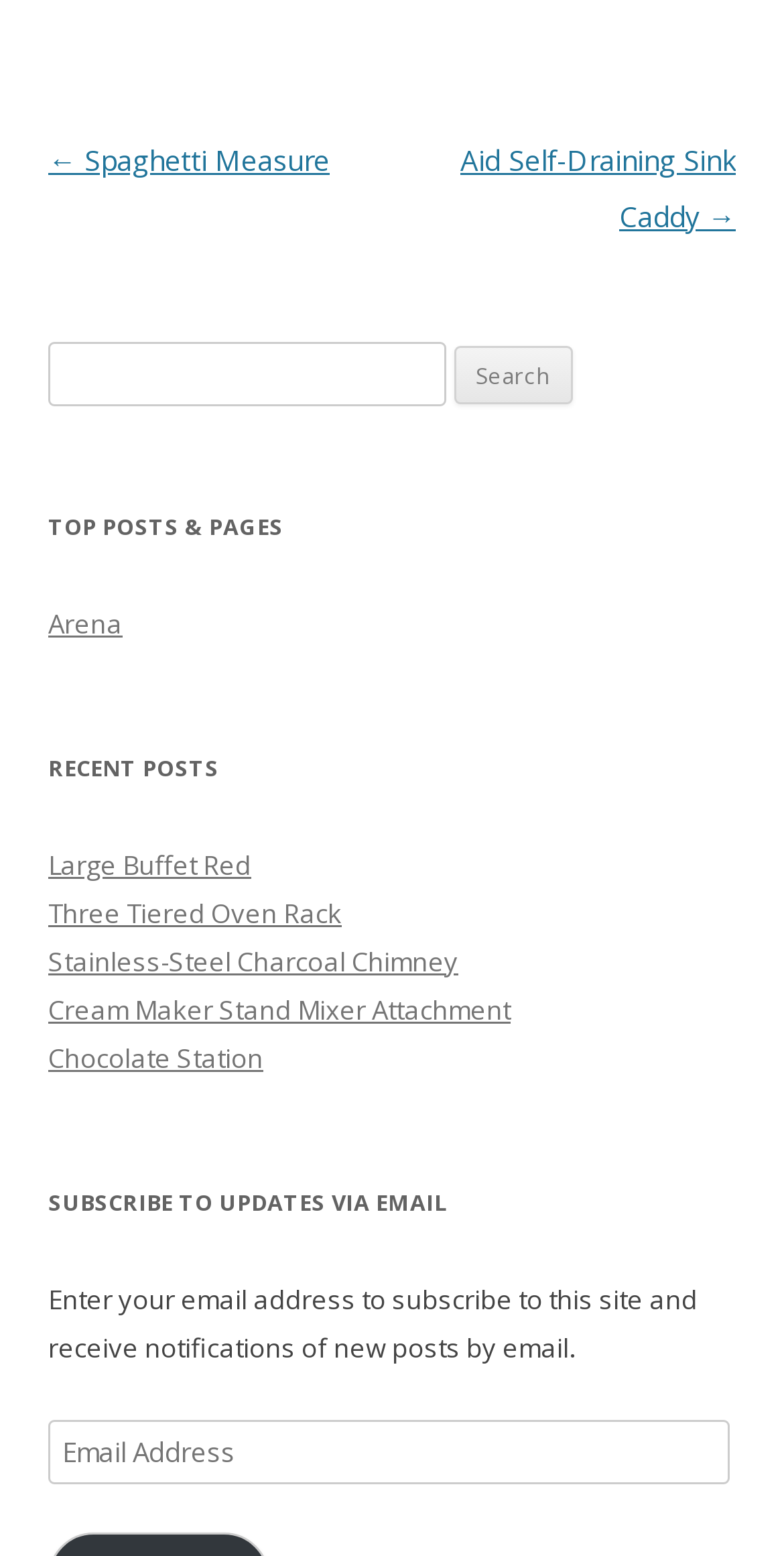Specify the bounding box coordinates of the element's region that should be clicked to achieve the following instruction: "Search for something". The bounding box coordinates consist of four float numbers between 0 and 1, in the format [left, top, right, bottom].

[0.062, 0.219, 0.938, 0.261]